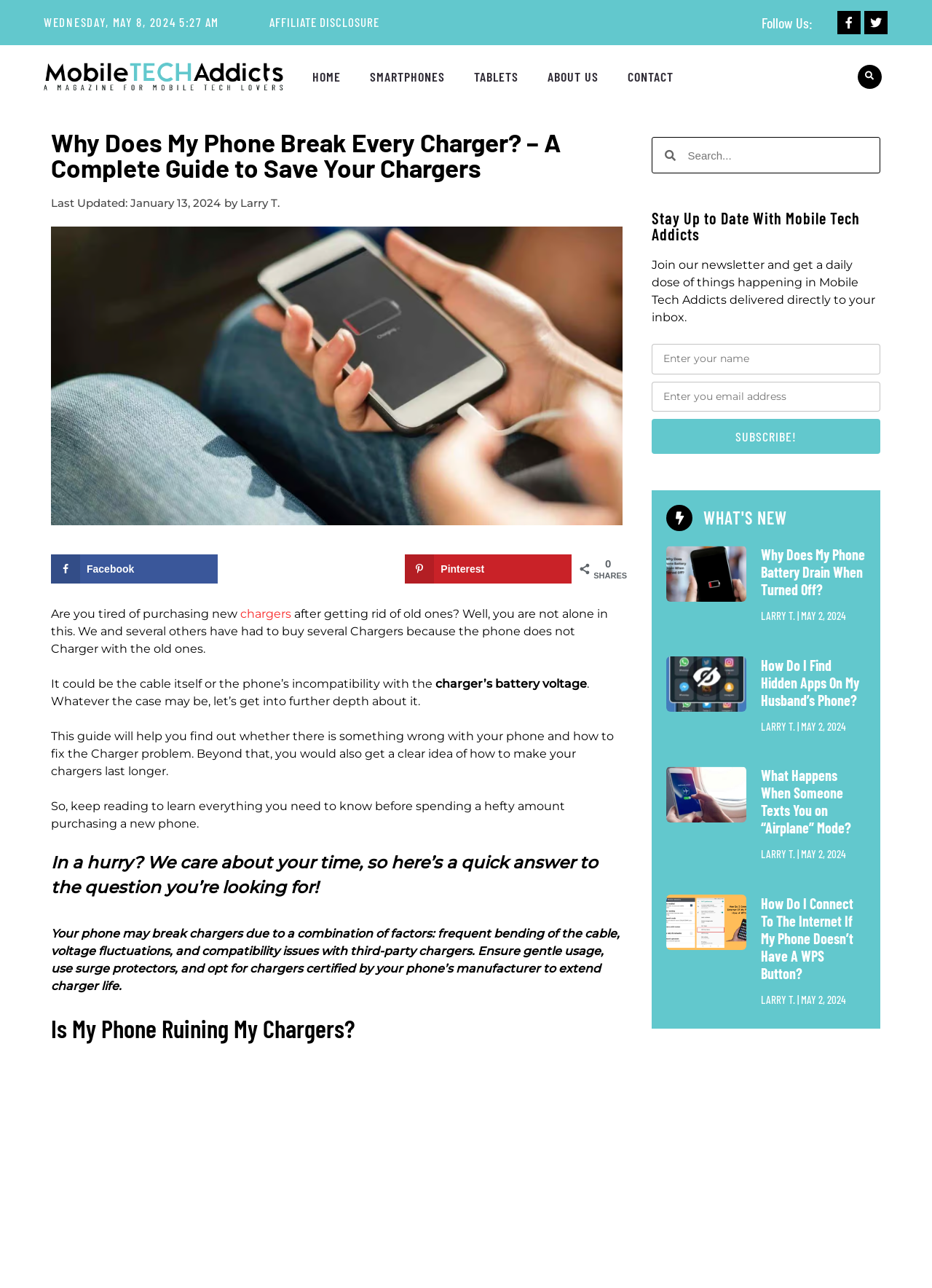Determine the bounding box coordinates for the area that needs to be clicked to fulfill this task: "Share on Facebook". The coordinates must be given as four float numbers between 0 and 1, i.e., [left, top, right, bottom].

[0.055, 0.431, 0.233, 0.453]